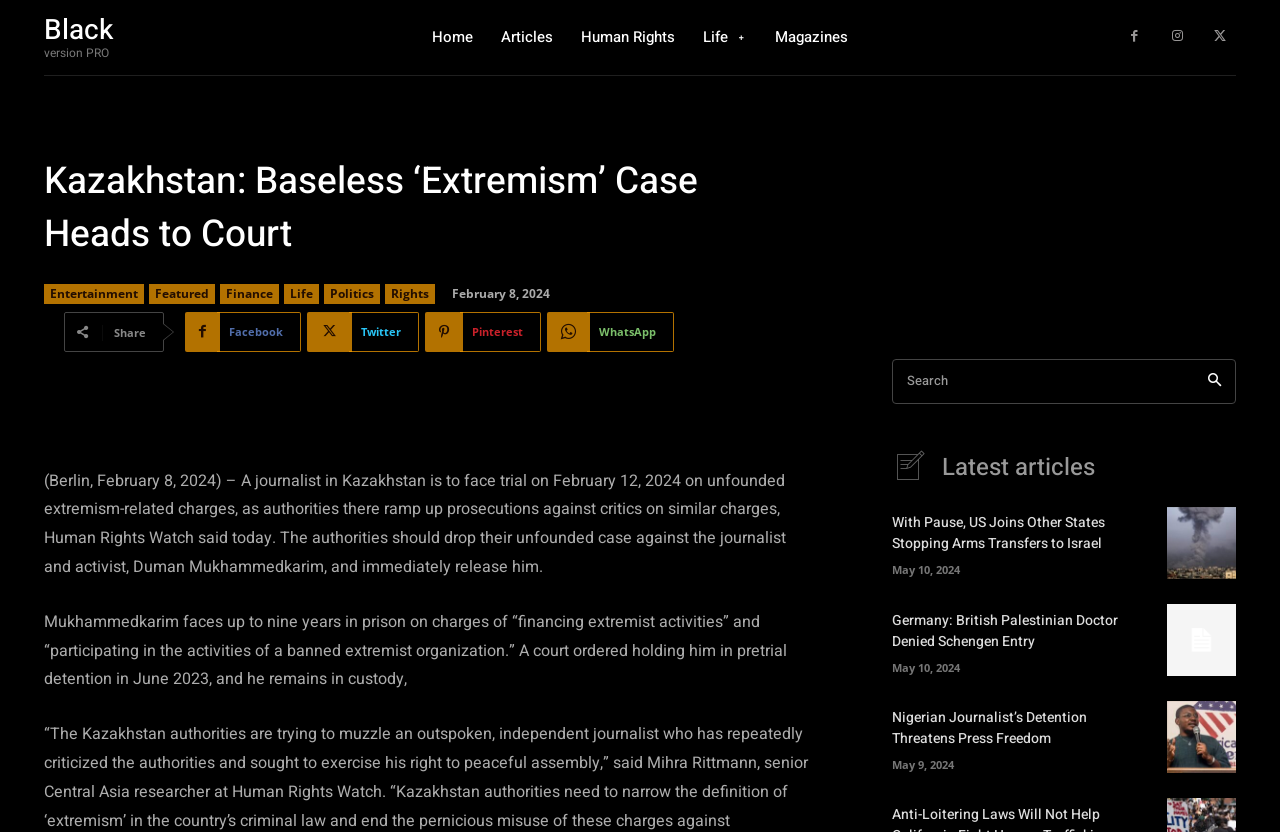Give a one-word or phrase response to the following question: How many latest articles are listed?

3